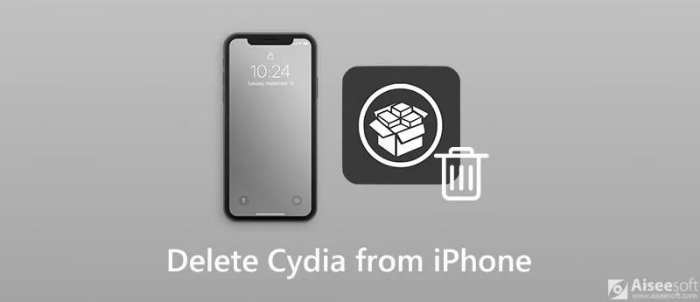Answer this question using a single word or a brief phrase:
Why is careful management important?

To avoid complications